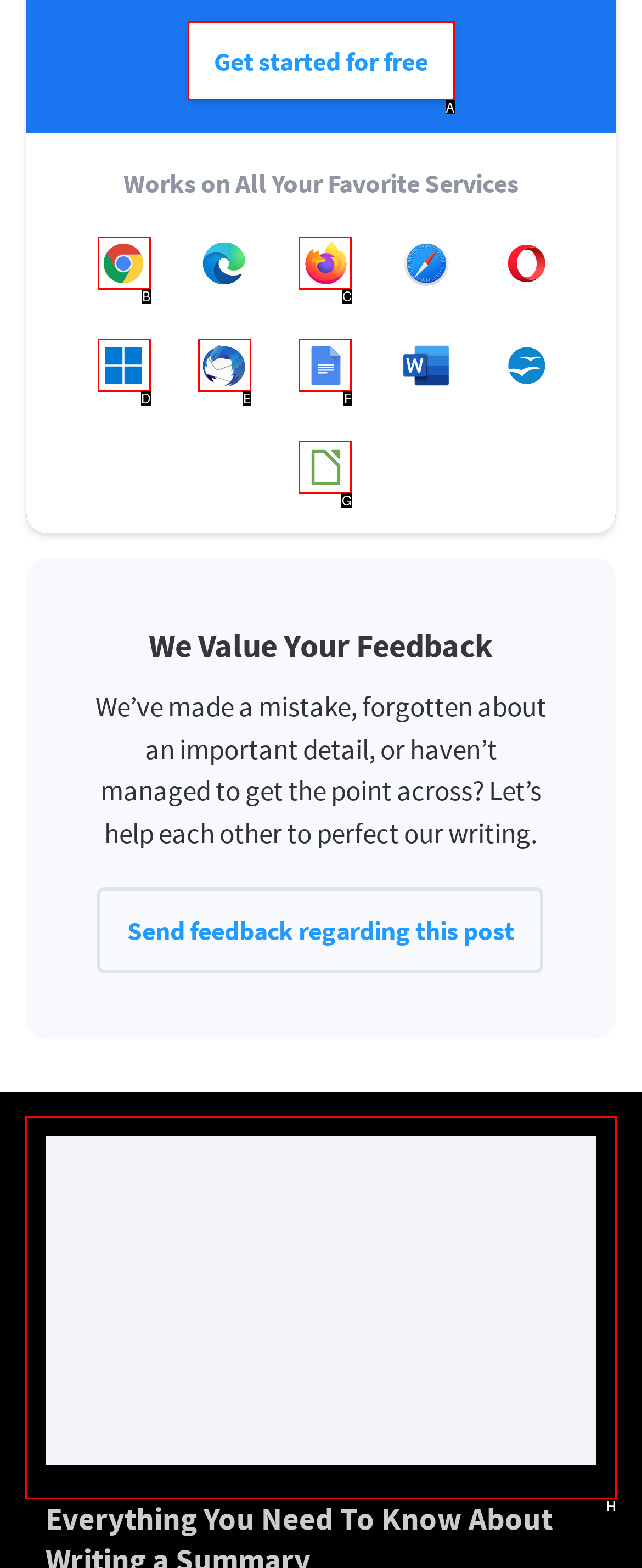Determine the letter of the UI element that will complete the task: Read 'How To Write a Summary'
Reply with the corresponding letter.

H